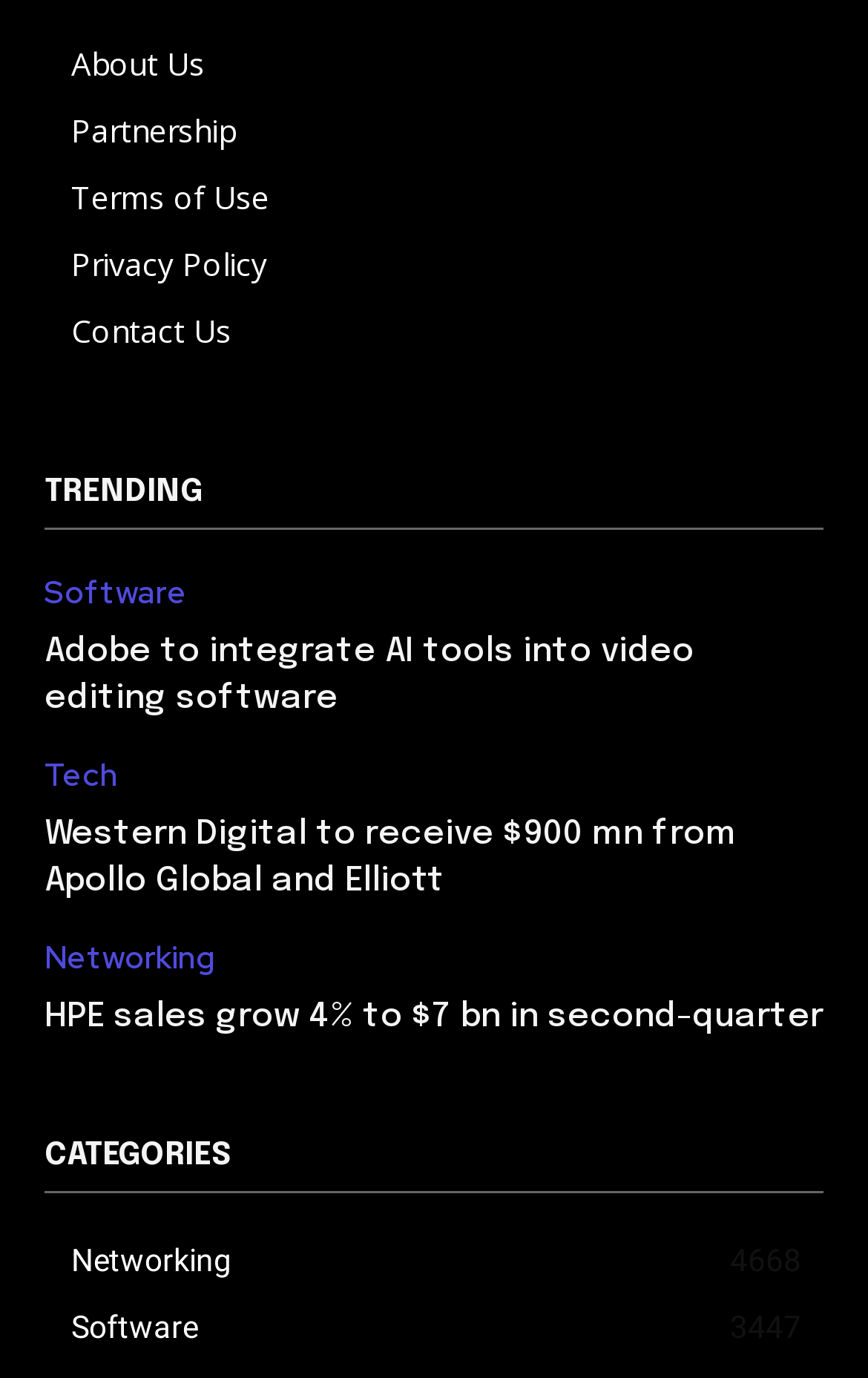Locate the bounding box coordinates of the segment that needs to be clicked to meet this instruction: "Check Networking 4668".

[0.051, 0.89, 0.949, 0.939]